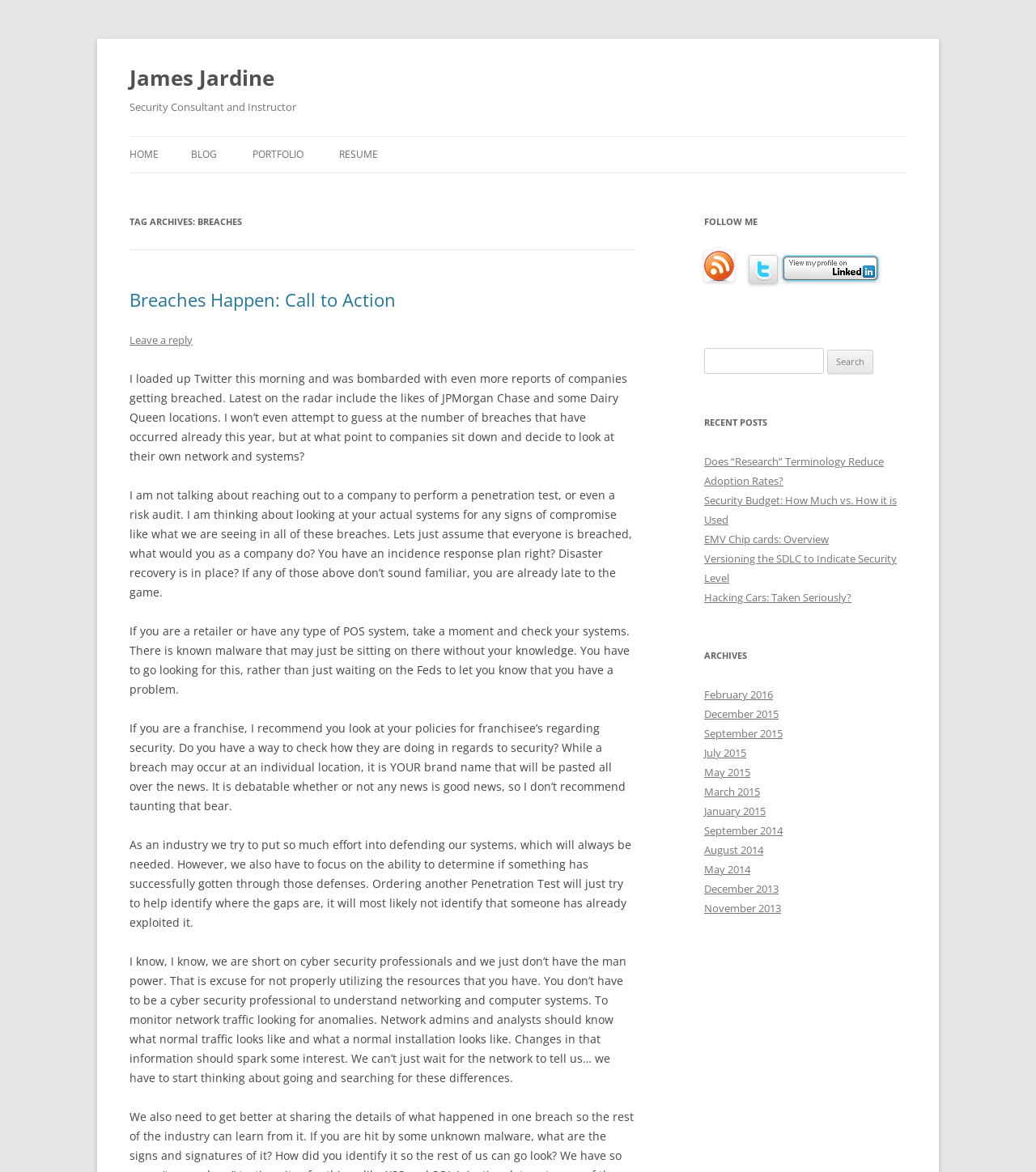Identify the bounding box coordinates of the section that should be clicked to achieve the task described: "Check the 'RECENT POSTS' section".

[0.68, 0.352, 0.875, 0.369]